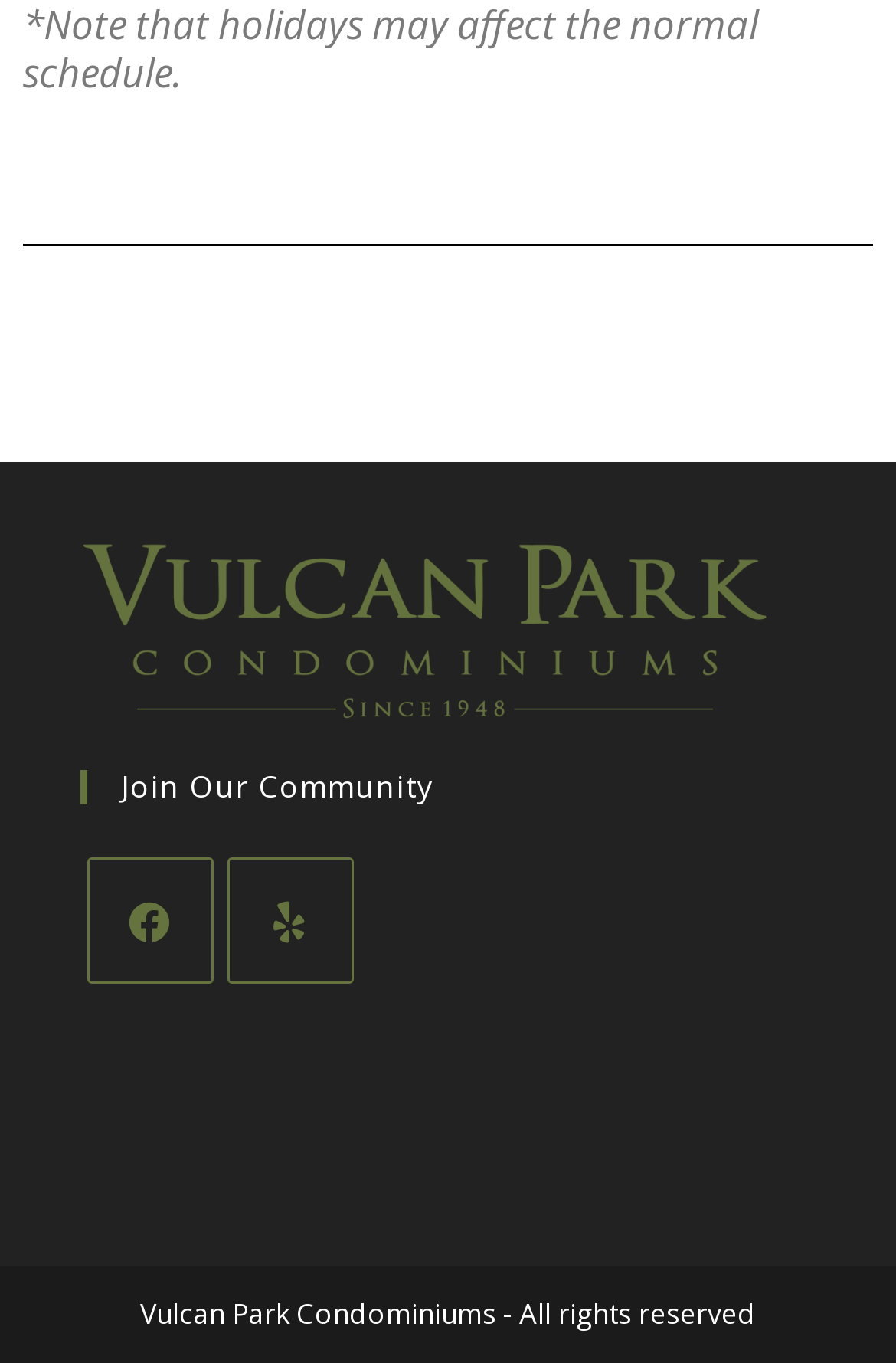What is the call-to-action heading?
Please use the image to deliver a detailed and complete answer.

The call-to-action heading is 'Join Our Community', which is located at the top center of the webpage, encouraging users to take action.